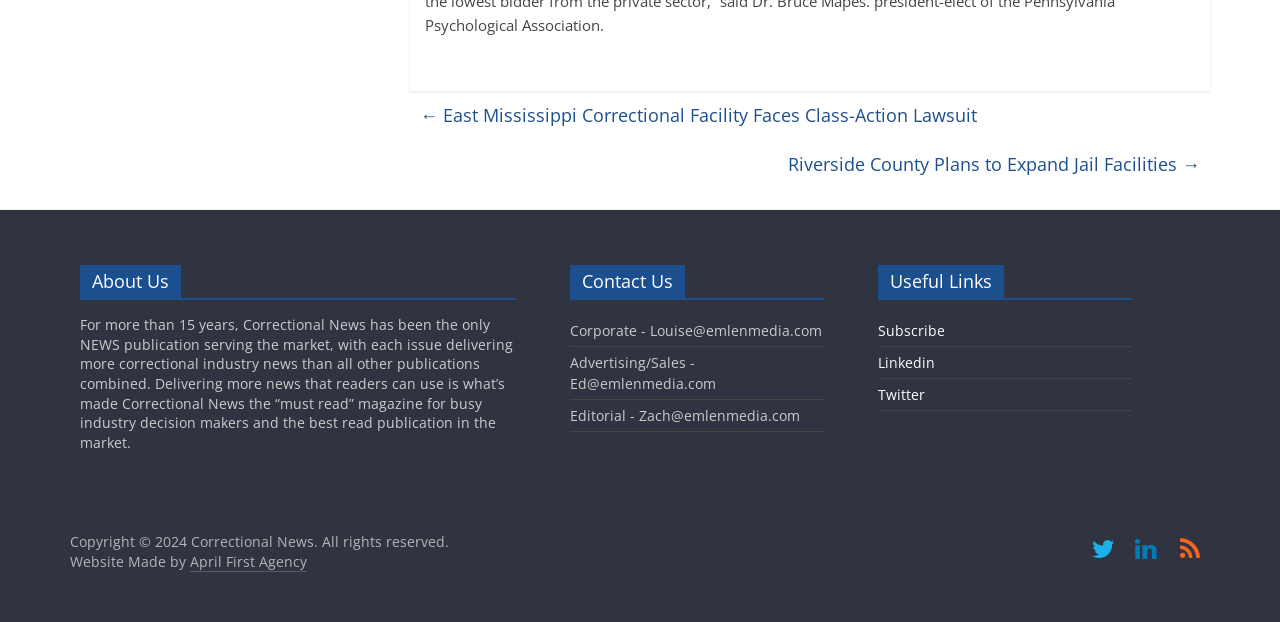Based on the element description: "April First Agency", identify the UI element and provide its bounding box coordinates. Use four float numbers between 0 and 1, [left, top, right, bottom].

[0.148, 0.887, 0.24, 0.919]